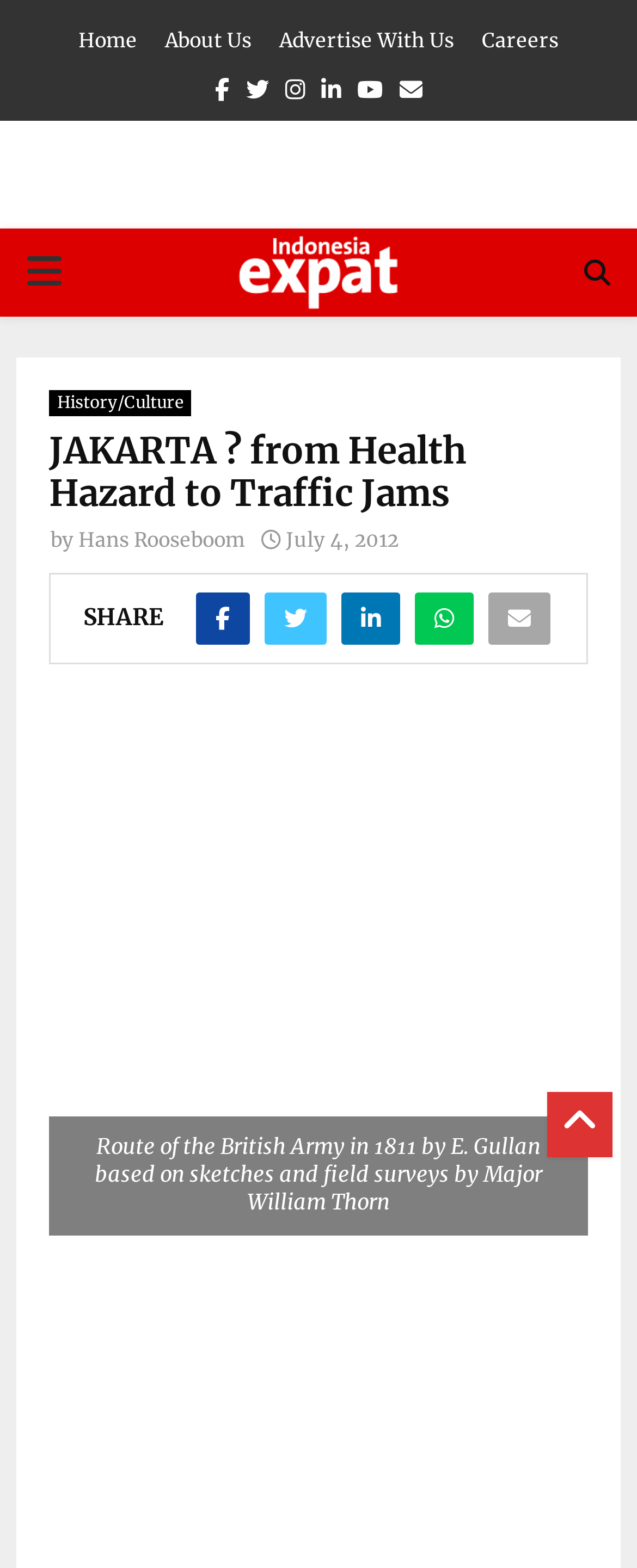Locate the bounding box coordinates of the clickable area to execute the instruction: "Open Facebook page". Provide the coordinates as four float numbers between 0 and 1, represented as [left, top, right, bottom].

[0.337, 0.042, 0.36, 0.073]